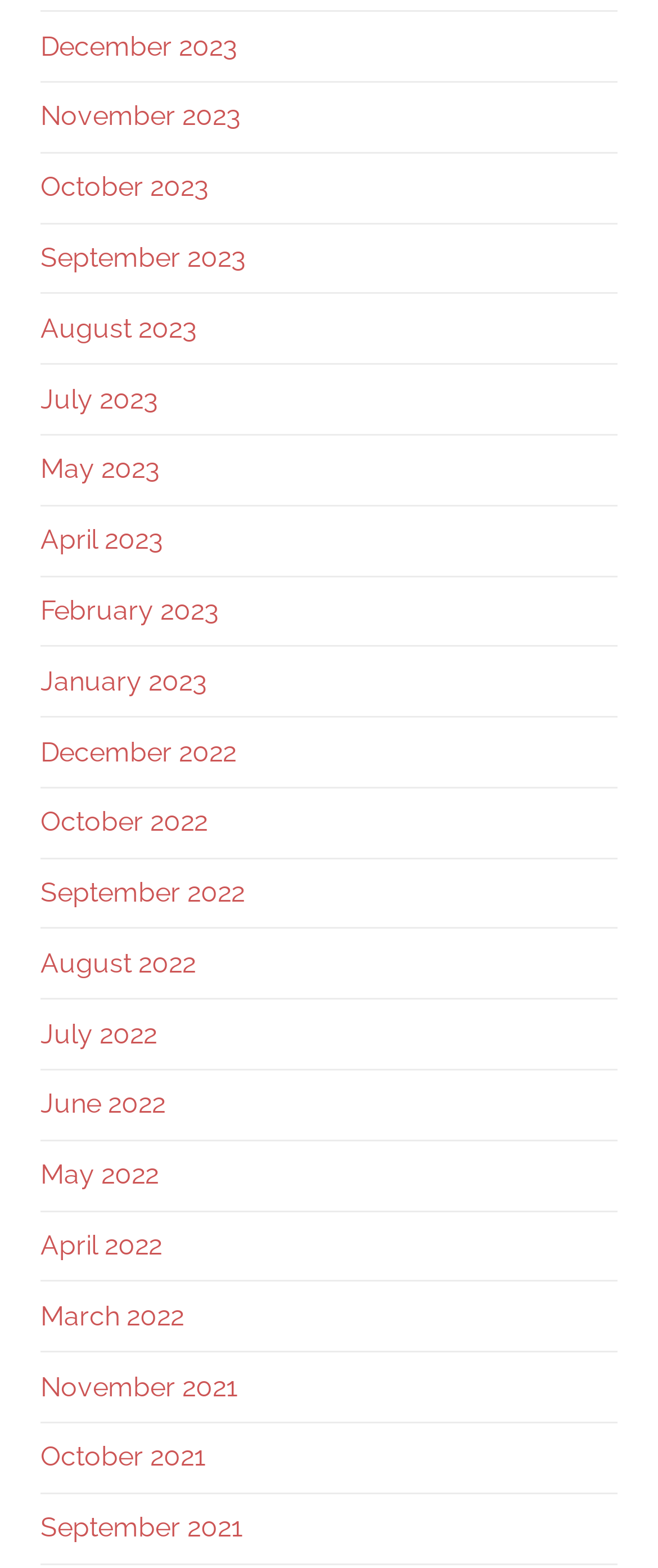What is the most recent month listed?
Look at the image and respond with a one-word or short phrase answer.

December 2023